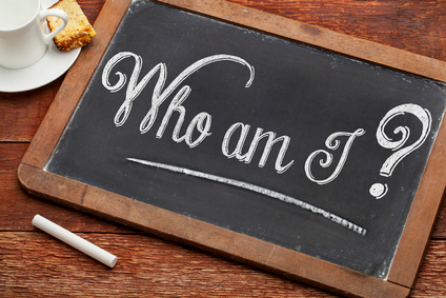Provide a thorough and detailed caption for the image.

The image depicts a rustic chalkboard framed in wood, inscribed with the phrase "Who am I?" in elegant, swirling white chalk lettering. Accompanying the chalkboard is a piece of folded chalk resting nearby, along with a cup of coffee and a small piece of pastry, suggesting a contemplative moment. This visual invites viewers to reflect on identity and personal branding, aligning with the theme of self-exploration discussed in the accompanying text about cultivating a personal brand. The warm wood surfaces and the inviting setup create a cozy atmosphere, enhancing the introspective nature of the inquiry posed by the chalkboard.